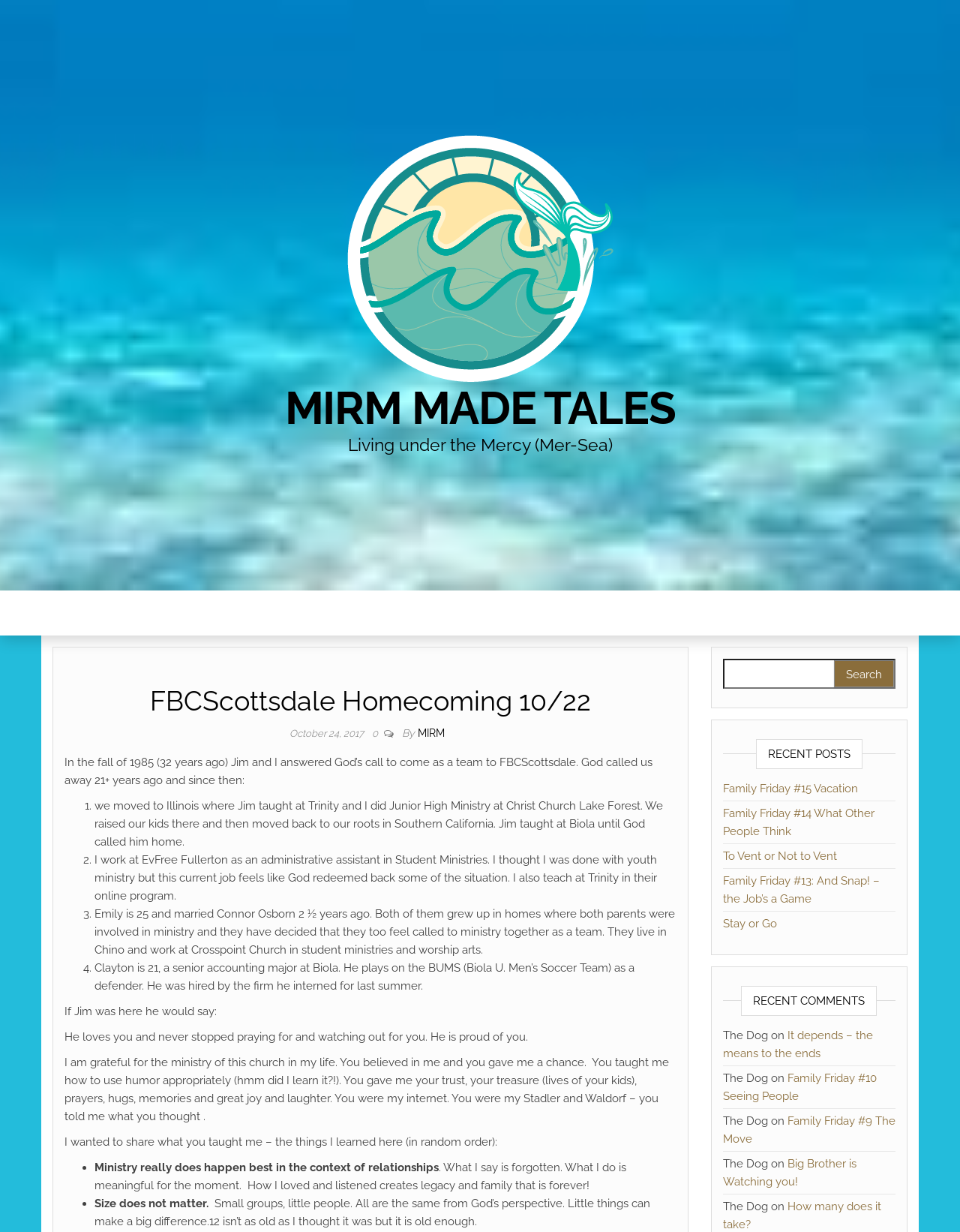Use a single word or phrase to answer the question: What is the name of the church where Emily and Connor work?

Crosspoint Church